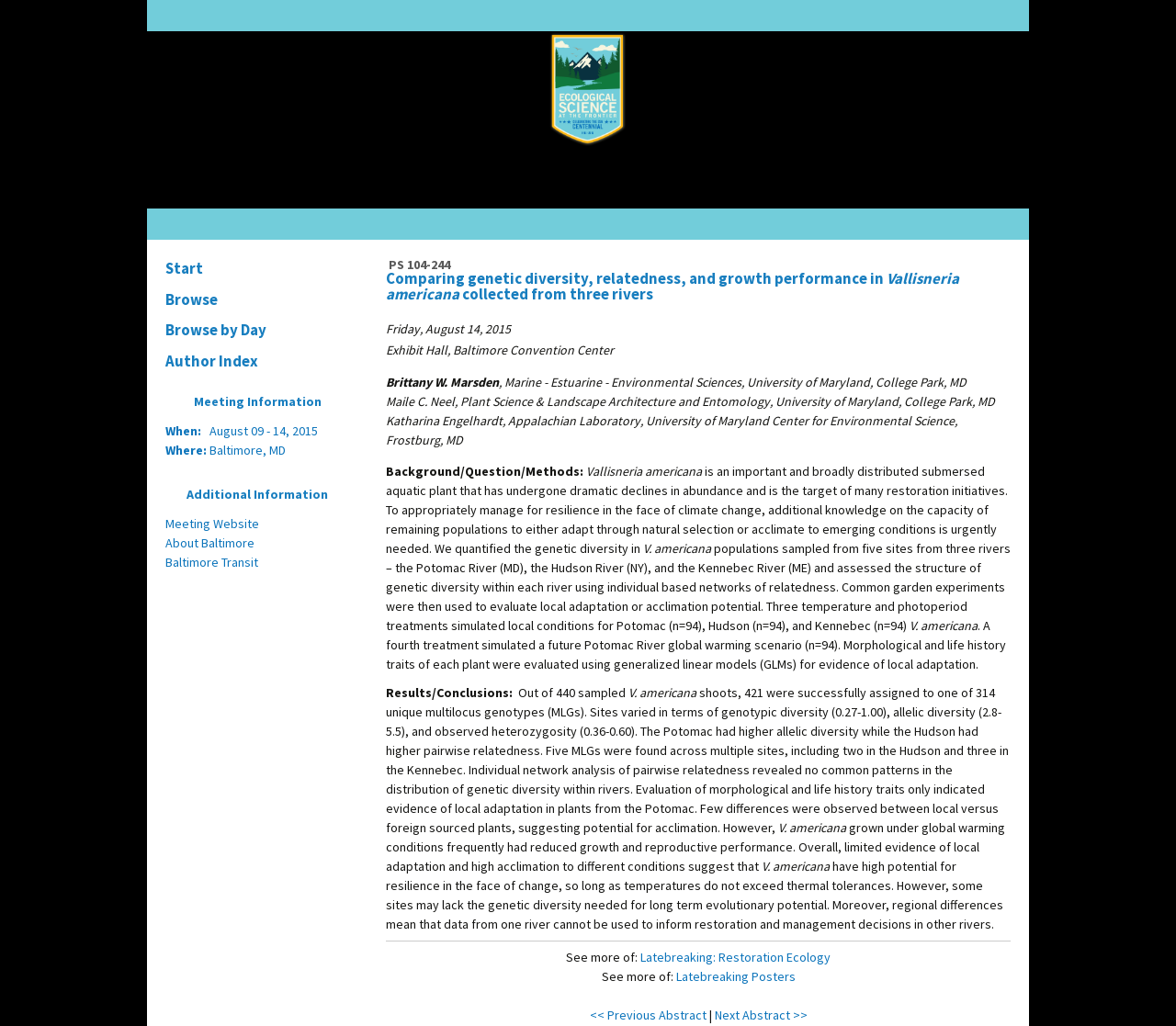Please indicate the bounding box coordinates of the element's region to be clicked to achieve the instruction: "View the 'Meeting Website'". Provide the coordinates as four float numbers between 0 and 1, i.e., [left, top, right, bottom].

[0.141, 0.502, 0.22, 0.518]